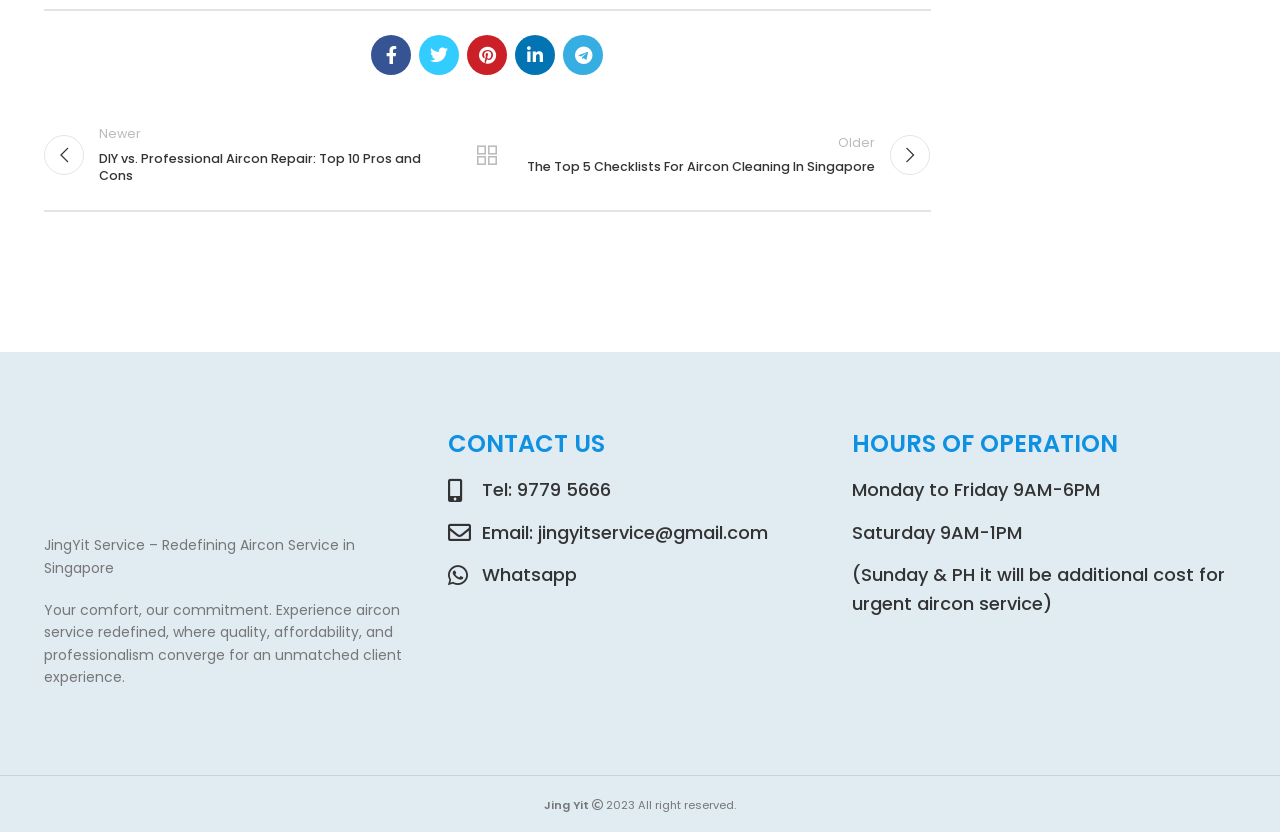Using the information in the image, give a detailed answer to the following question: How many social media links are present on the webpage?

The webpage contains social media links to Facebook, Twitter, Pinterest, Linkedin, and Telegram, which are 5 in total.